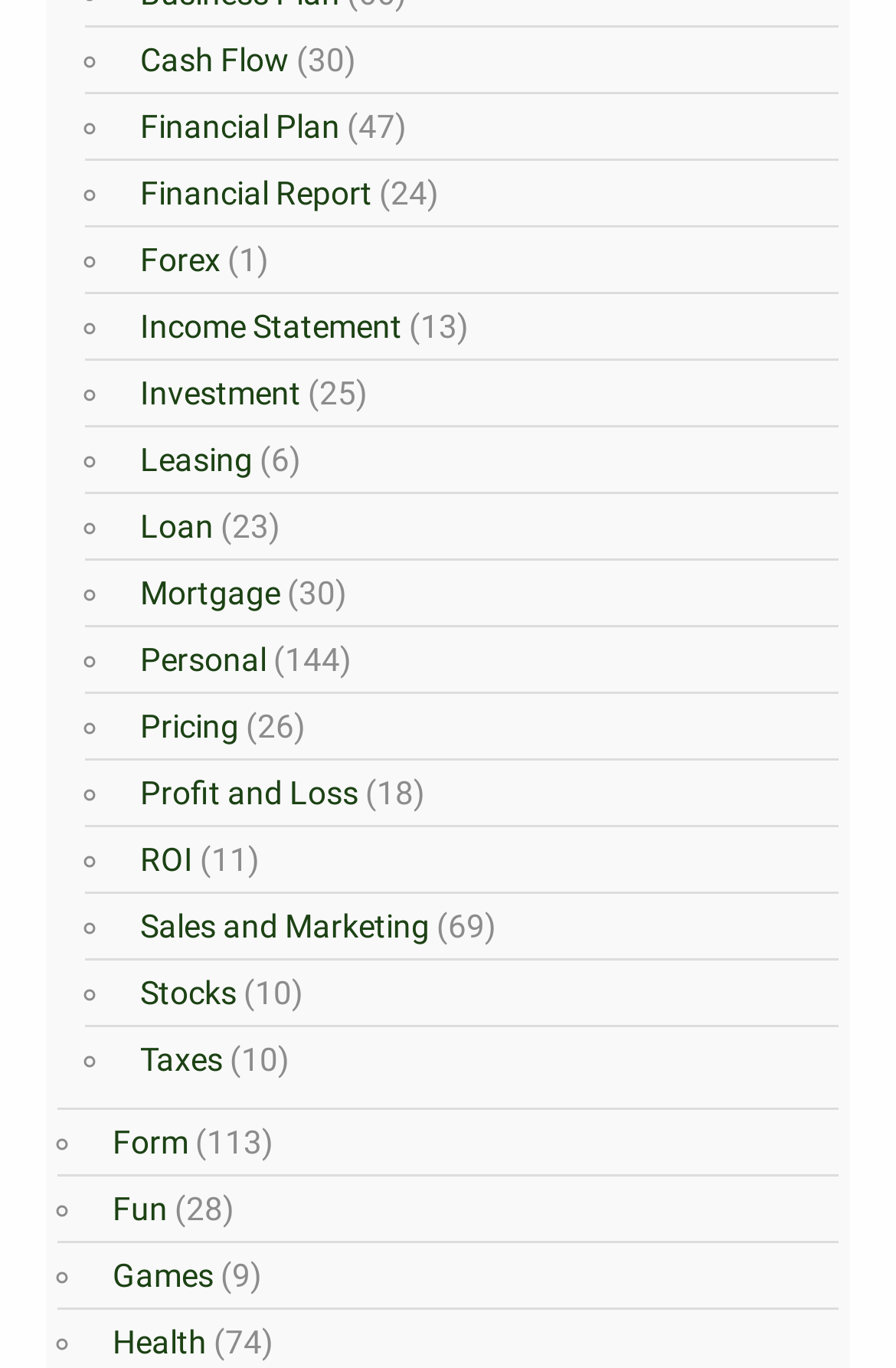What is the purpose of the numbers in parentheses next to each link?
Please craft a detailed and exhaustive response to the question.

I noticed that each link has a number in parentheses next to it, and I inferred that these numbers represent the count of associated items or resources related to each link. For example, the link 'Cash Flow' has '(30)' next to it, which suggests that there are 30 associated items or resources related to cash flow.